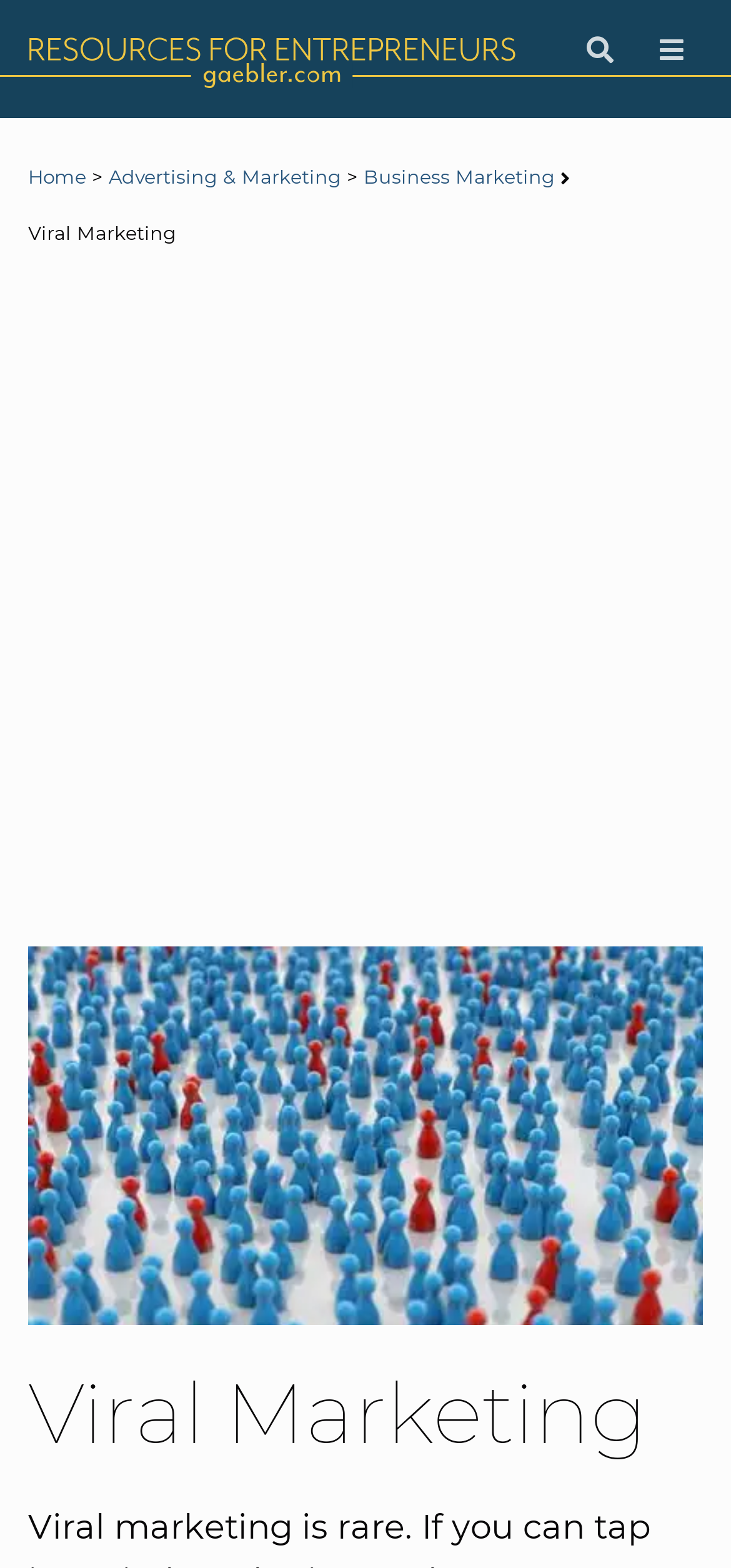What is the main topic of this webpage?
From the image, respond using a single word or phrase.

Viral Marketing